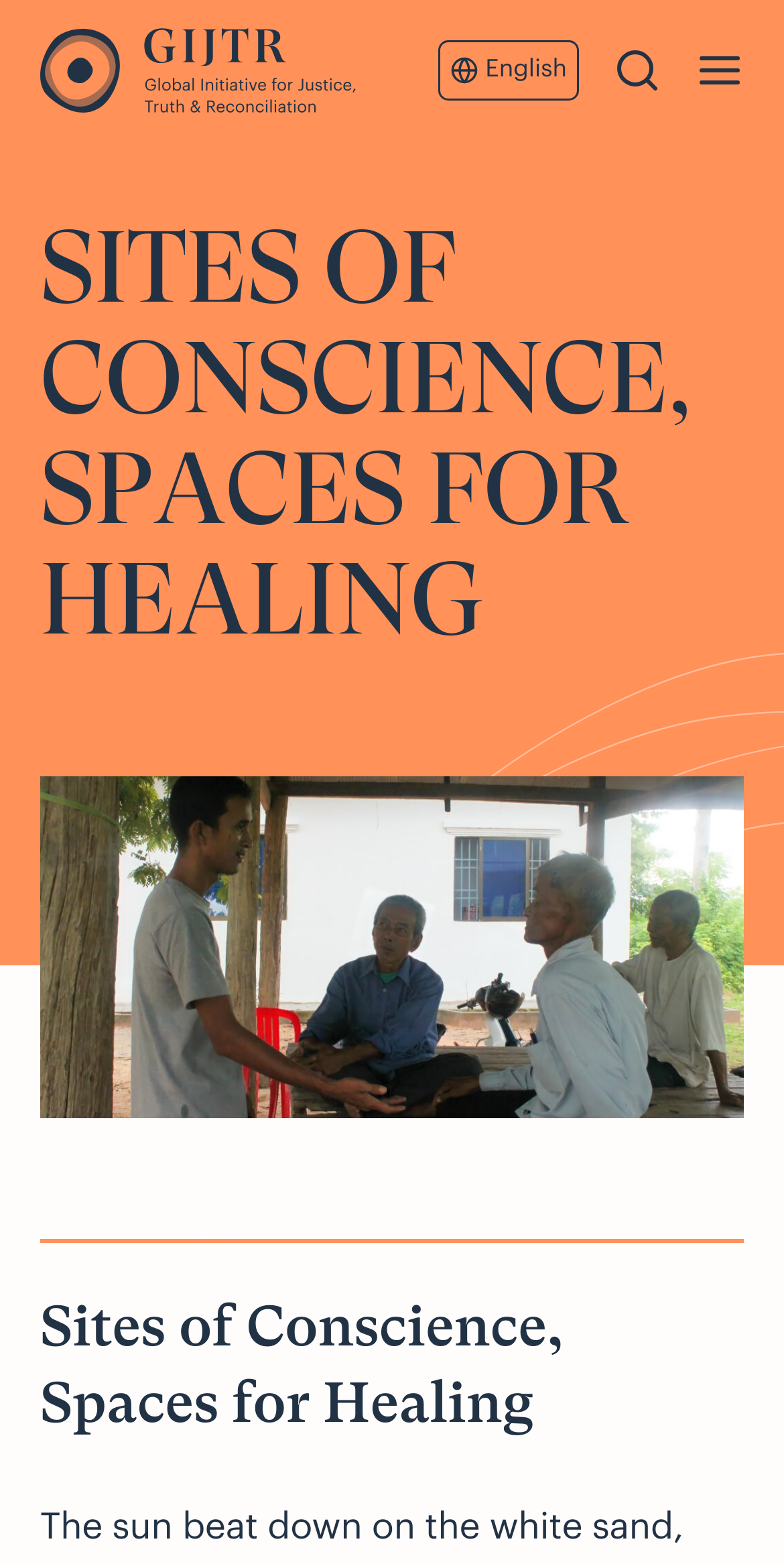How many headings are present on the webpage?
Please look at the screenshot and answer in one word or a short phrase.

2